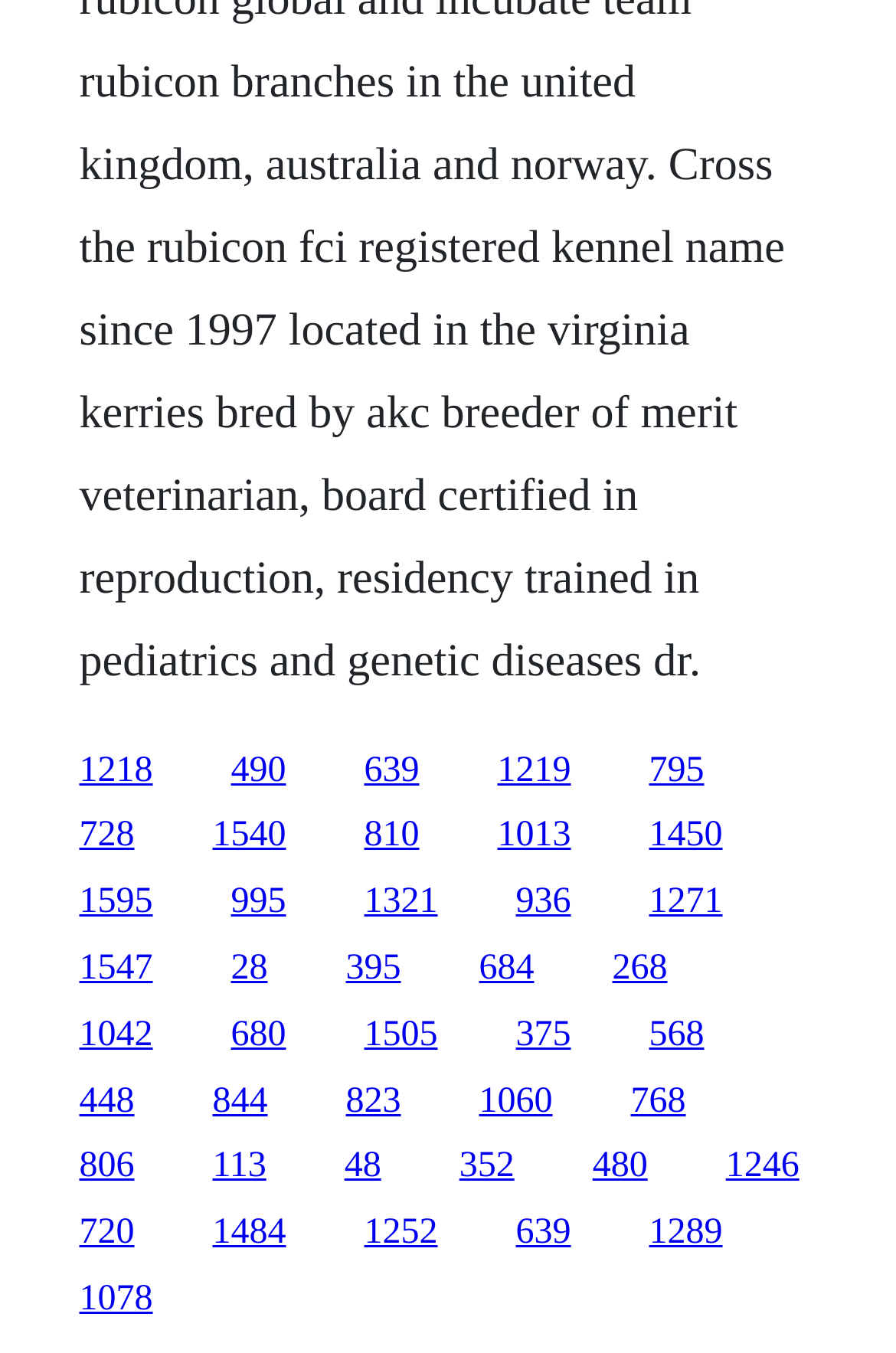Could you highlight the region that needs to be clicked to execute the instruction: "go to the fifteenth link"?

[0.088, 0.701, 0.171, 0.73]